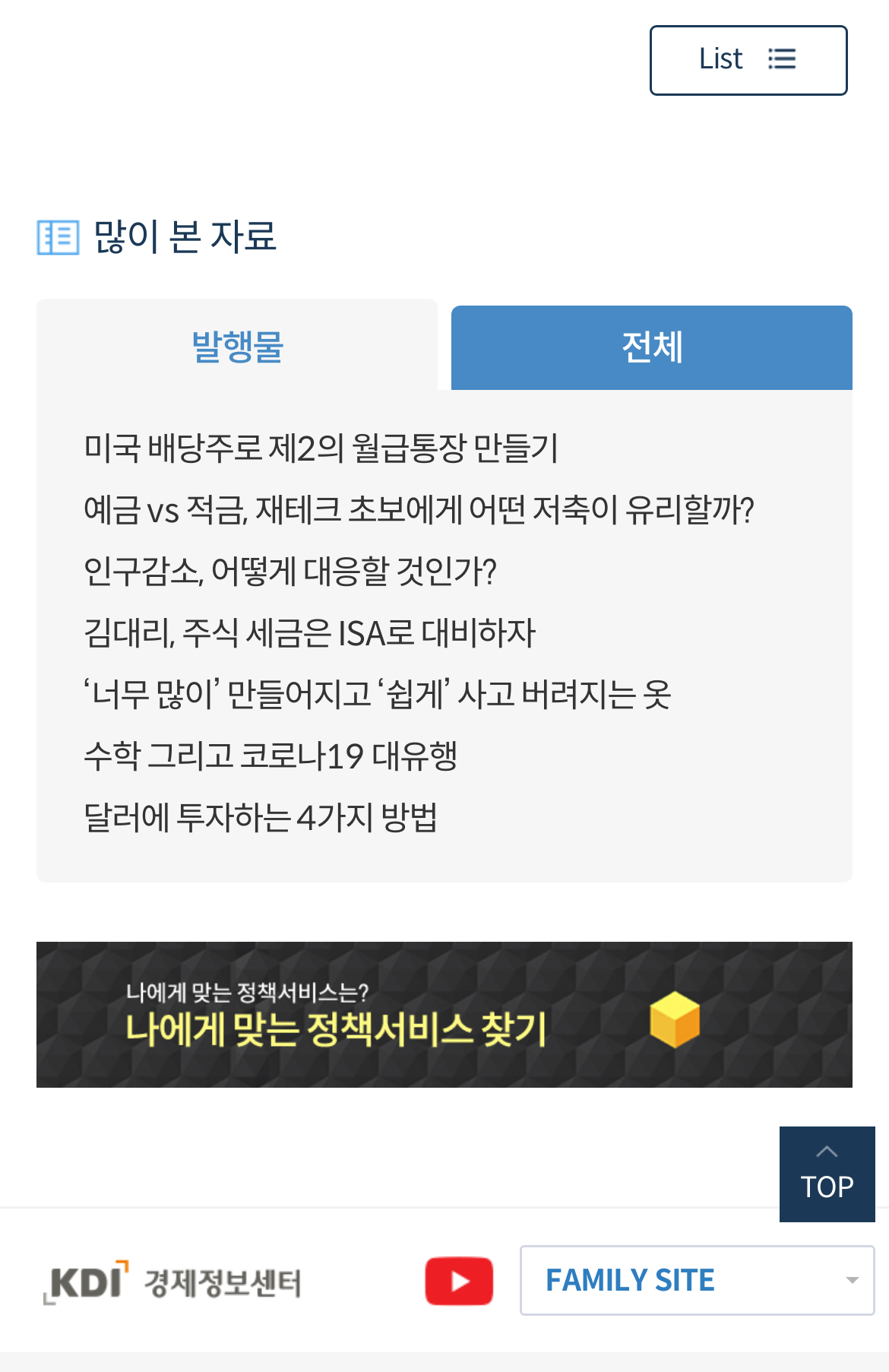What is the text of the second link?
Based on the visual details in the image, please answer the question thoroughly.

The second link is located below the first link, and its OCR text is '예금 vs 적금, 재테크 초보에게 어떤 저축이 유리할까?', which is a Korean sentence.